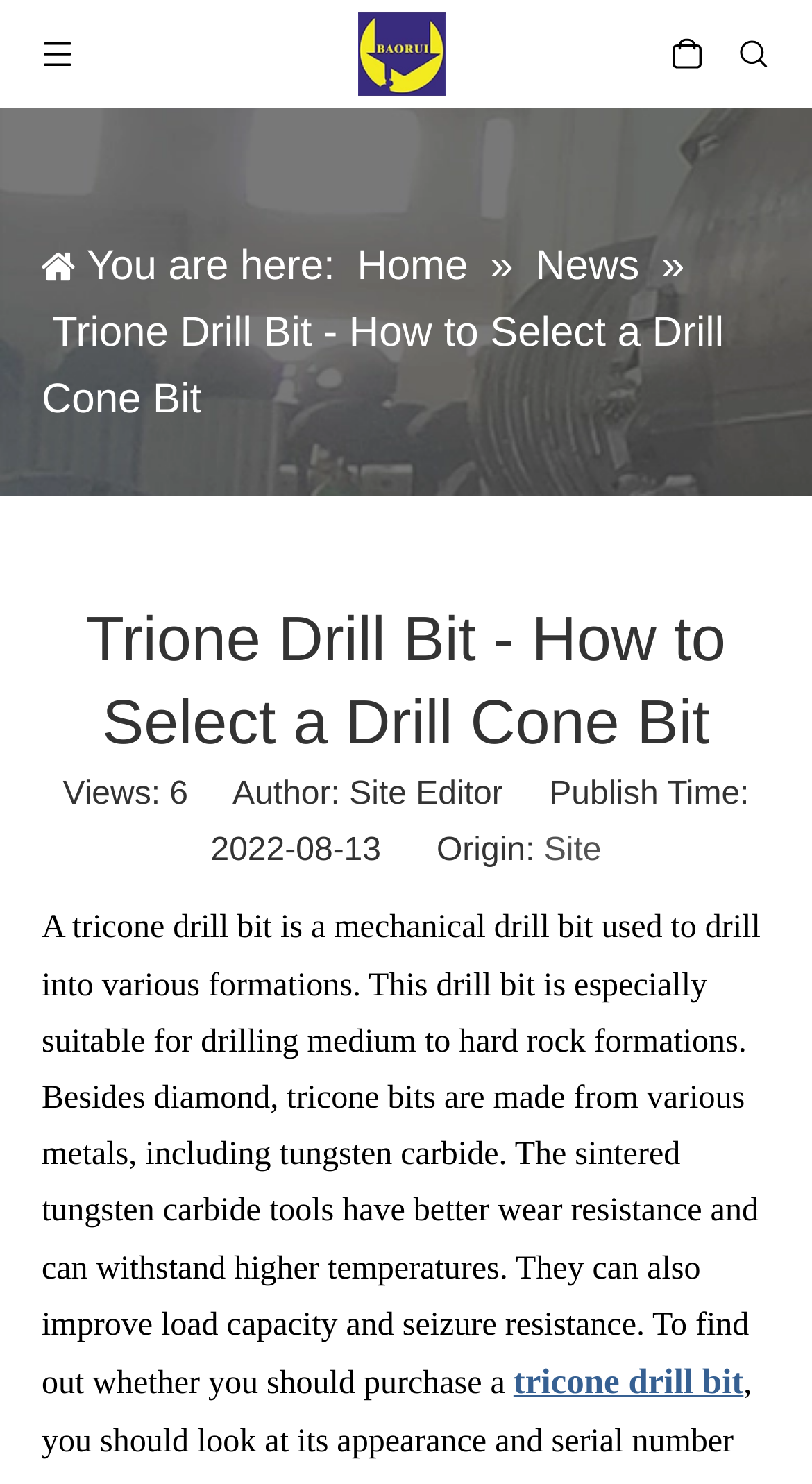Based on the element description: "News", identify the bounding box coordinates for this UI element. The coordinates must be four float numbers between 0 and 1, listed as [left, top, right, bottom].

[0.659, 0.164, 0.802, 0.195]